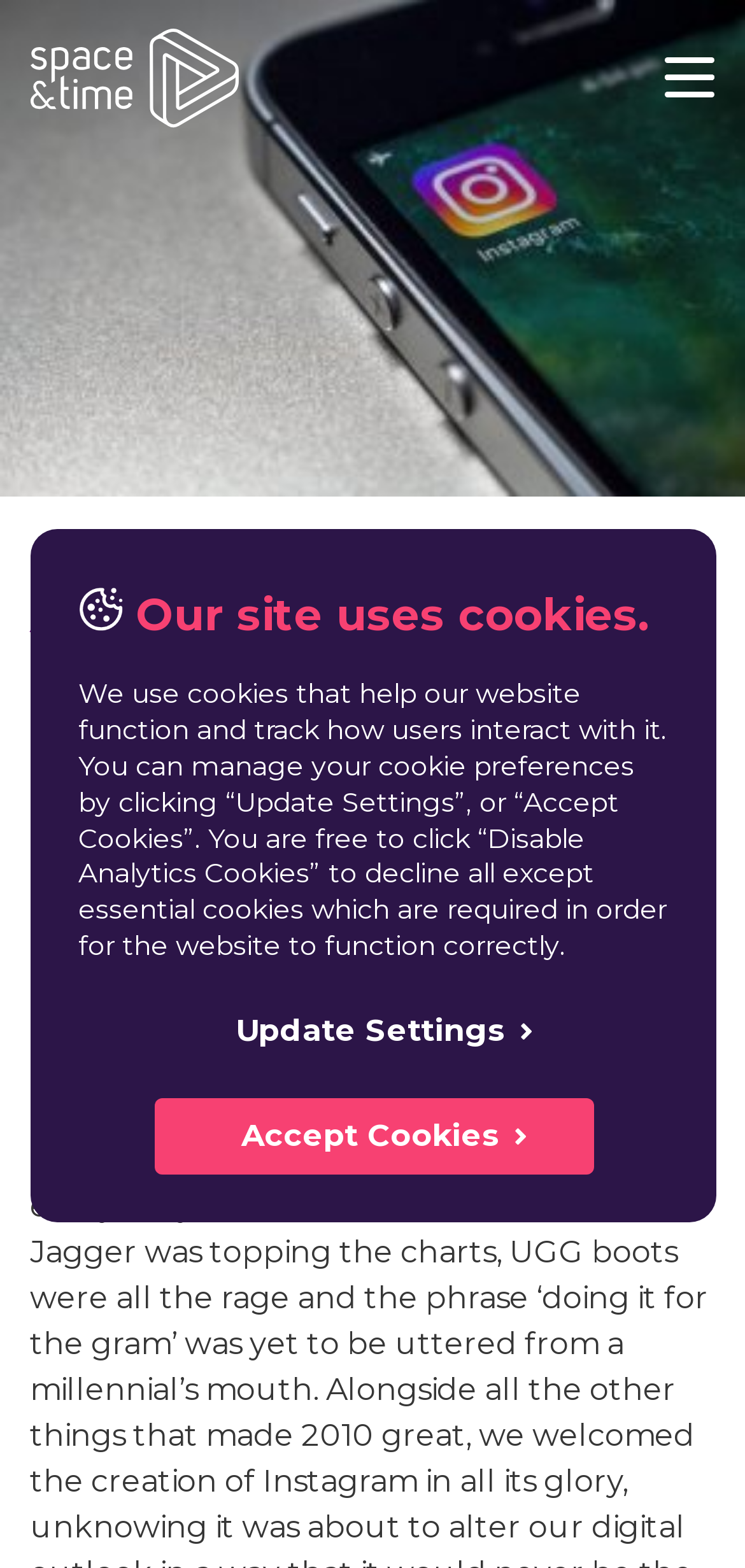Please identify the bounding box coordinates of the region to click in order to complete the given instruction: "click the link to read the article". The coordinates should be four float numbers between 0 and 1, i.e., [left, top, right, bottom].

[0.04, 0.019, 0.319, 0.089]